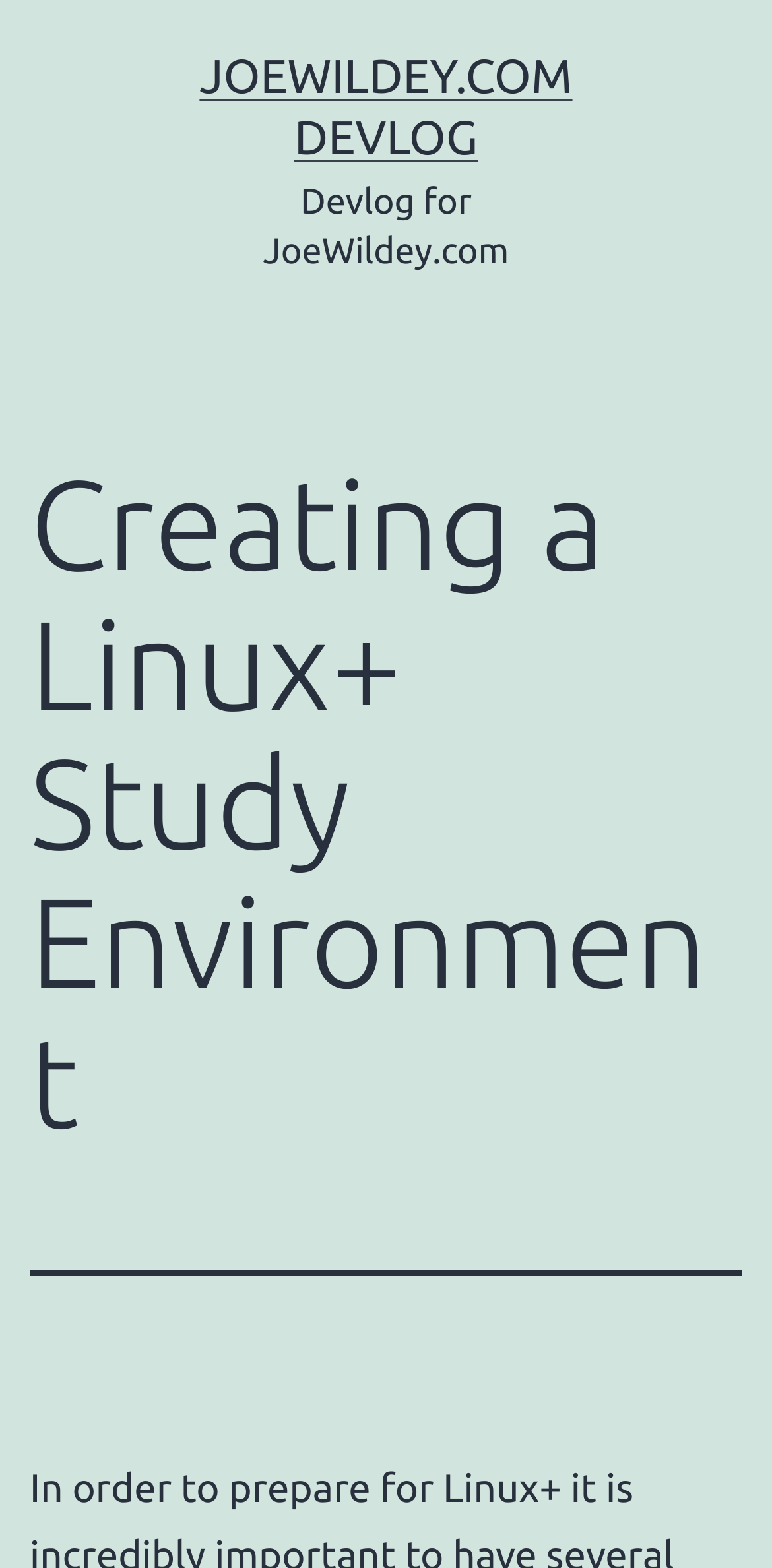Bounding box coordinates should be in the format (top-left x, top-left y, bottom-right x, bottom-right y) and all values should be floating point numbers between 0 and 1. Determine the bounding box coordinate for the UI element described as: JoeWildey.com Devlog

[0.258, 0.031, 0.742, 0.104]